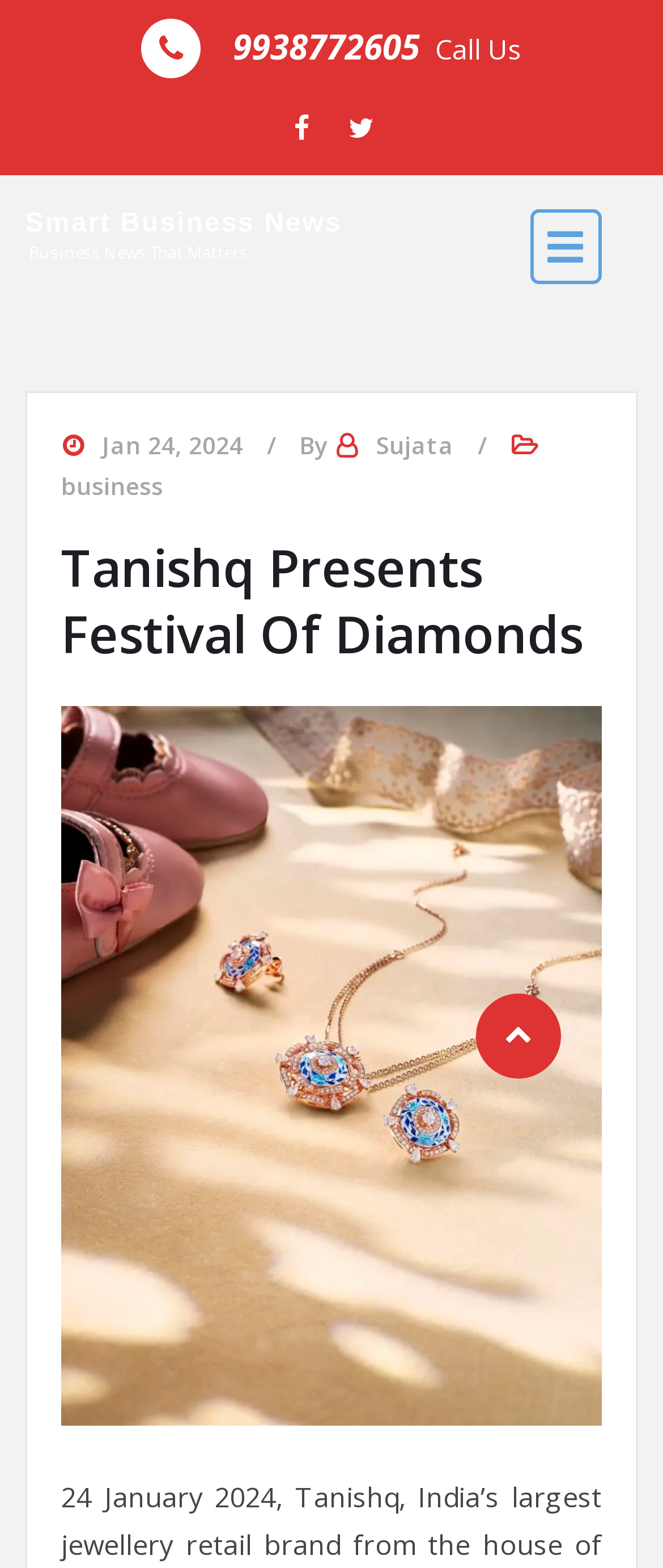What is the category of the article?
With the help of the image, please provide a detailed response to the question.

I found the category of the article by looking at the link element that says 'business' and is located near the date 'Jan 24, 2024' and the text 'By'.